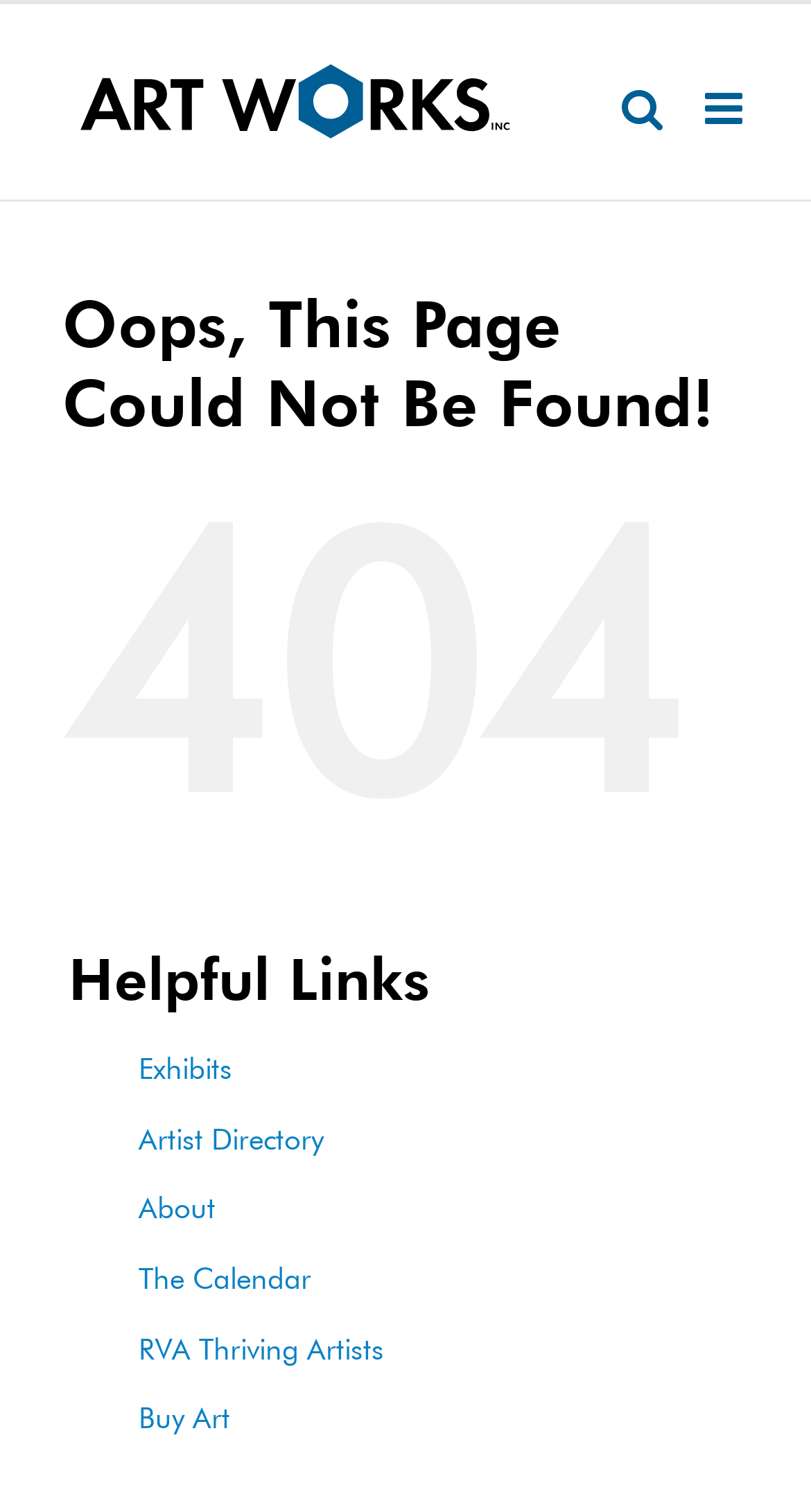Find and provide the bounding box coordinates for the UI element described here: "aria-label="Toggle mobile menu"". The coordinates should be given as four float numbers between 0 and 1: [left, top, right, bottom].

[0.869, 0.058, 0.923, 0.087]